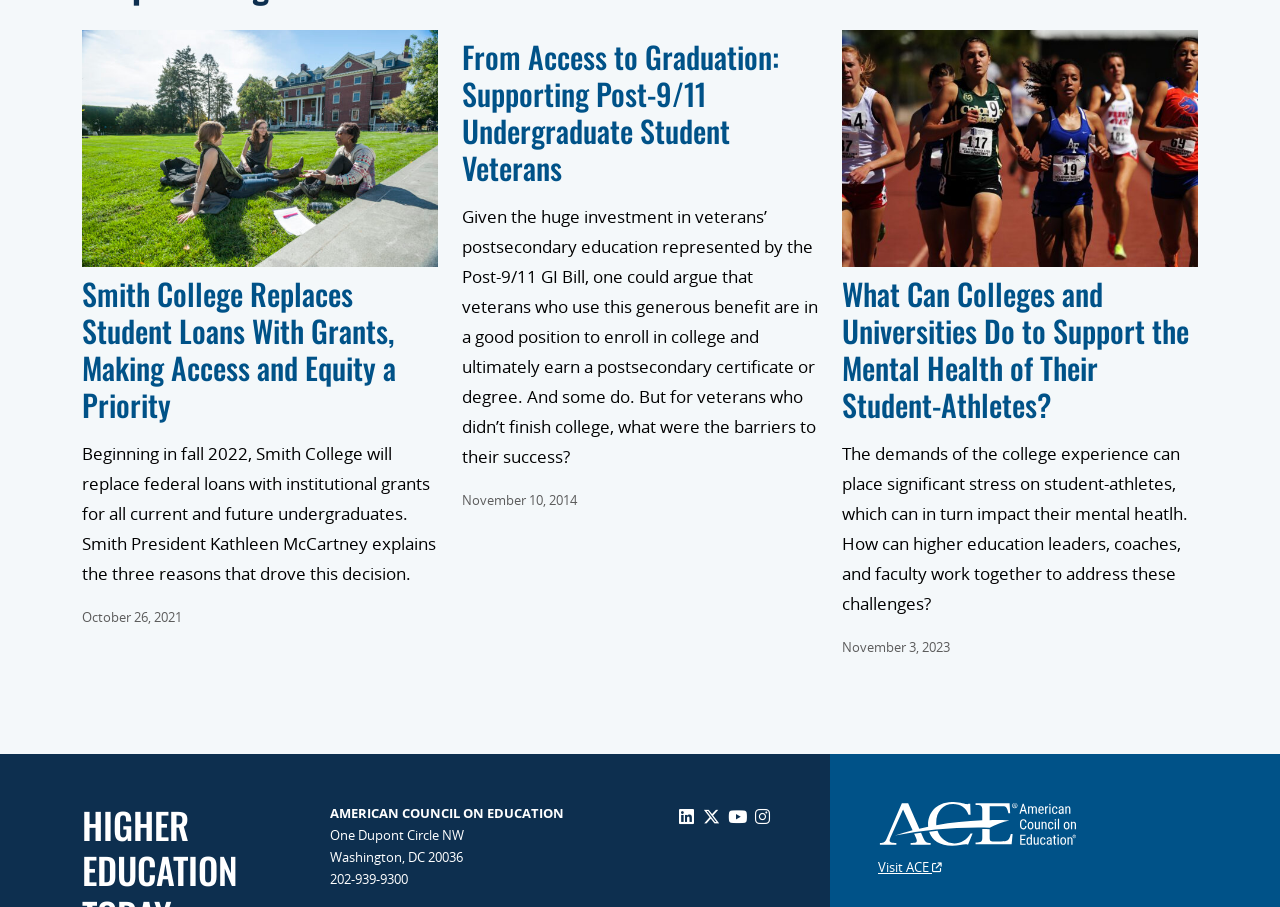What is the phone number of the American Council on Education?
Use the image to give a comprehensive and detailed response to the question.

The webpage has a static text element that provides the phone number of the American Council on Education, which is 202-939-9300.